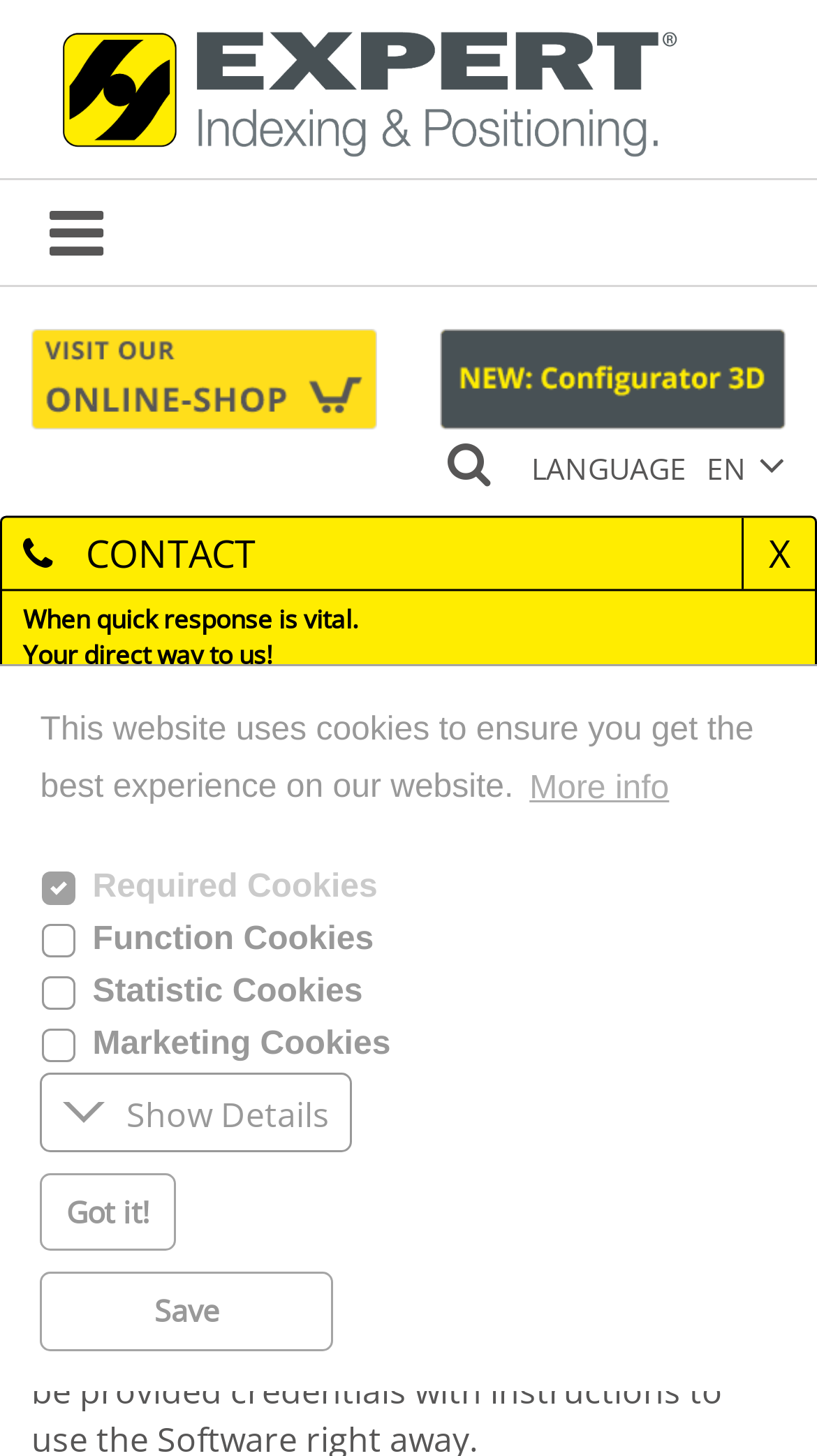Please give the bounding box coordinates of the area that should be clicked to fulfill the following instruction: "Contact sales department". The coordinates should be in the format of four float numbers from 0 to 1, i.e., [left, top, right, bottom].

[0.028, 0.554, 0.405, 0.579]